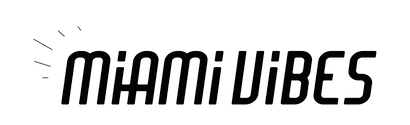Examine the image and give a thorough answer to the following question:
What is the tone of the magazine's aesthetic?

The use of bold and dynamic font, along with graphic elements like radiating lines, creates a sense of energy and movement, which reflects a vibrant and lively tone in the magazine's aesthetic.